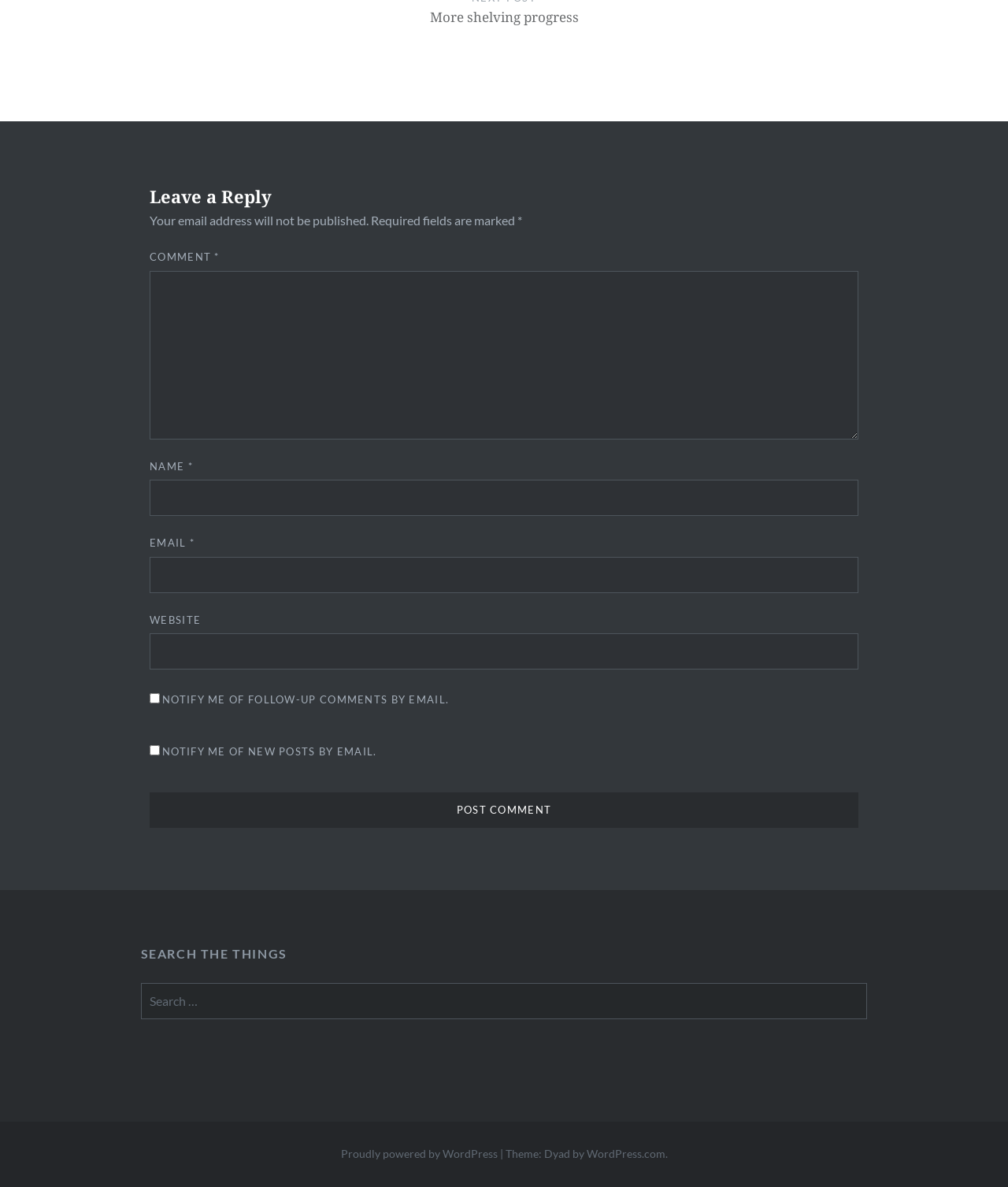Reply to the question with a brief word or phrase: What is the purpose of the text box labeled 'COMMENT'?

Leave a comment